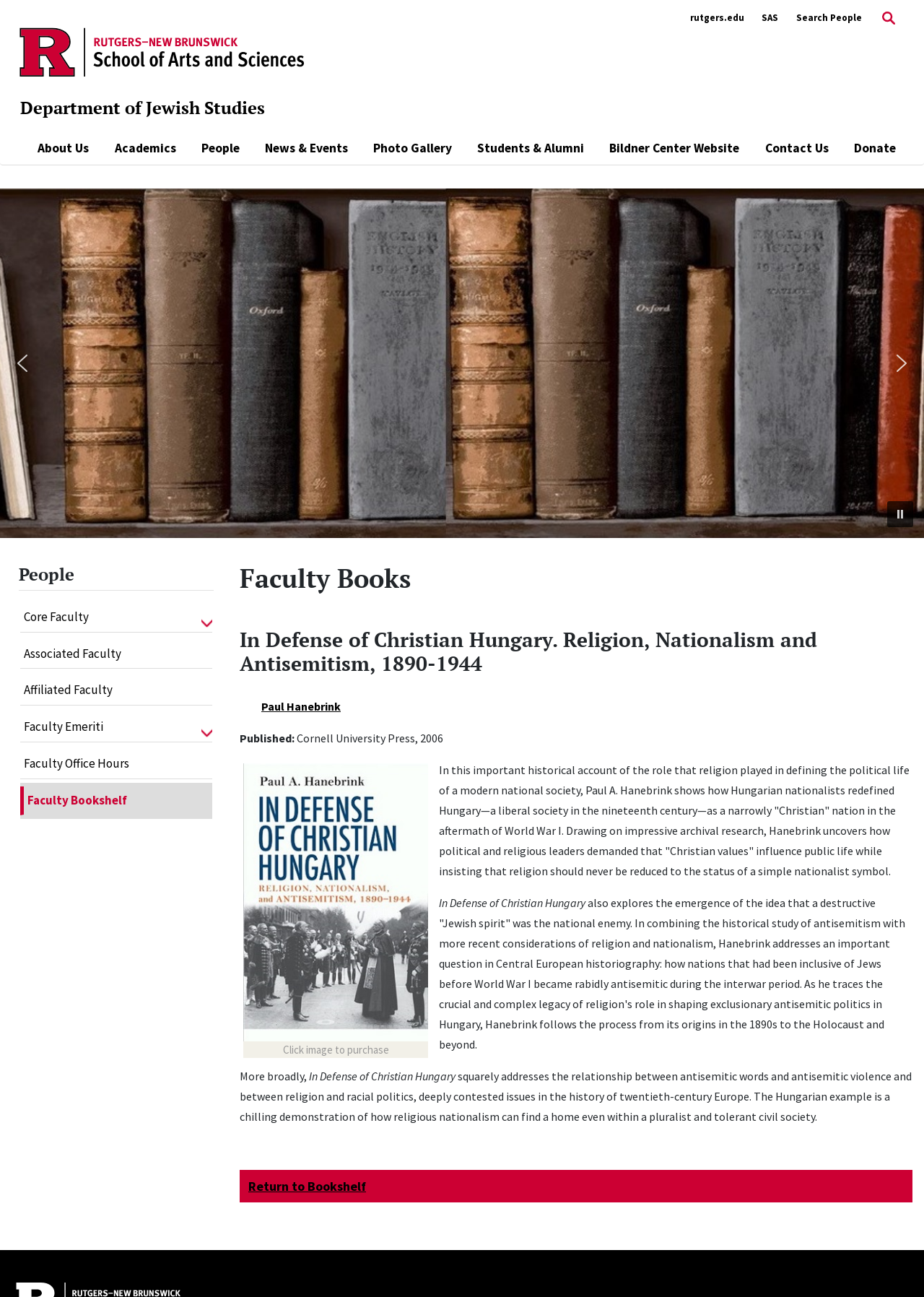Offer a meticulous caption that includes all visible features of the webpage.

This webpage is about Paul Hanebrink, a scholar who has written a book titled "In Defense of Christian Hungary. Religion, Nationalism and Antisemitism, 1890-1944". The page is divided into several sections. At the top, there is a navigation menu with links to various departments and resources, including the Department of Jewish Studies, Rutgers University, and a search function. Below this menu, there is a section with links to different categories, such as "About Us", "Academics", "People", and "News & Events".

The main content of the page is dedicated to Paul Hanebrink's book. There is a heading that reads "Faculty Books" and a subheading that displays the title of the book. Below this, there is a brief description of the book, which explains how Hungarian nationalists redefined Hungary as a "Christian" nation in the aftermath of World War I and how this led to the emergence of antisemitic politics. The description also mentions that the book explores the relationship between antisemitic words and violence and between religion and racial politics.

To the right of the book description, there is an image of the book cover. Below the description, there are links to other books written by faculty members, including "Encyclopedia of Hebrew Language and Linguistics". There is also a button to purchase the book.

At the bottom of the page, there is a link to return to the bookshelf and a link to go back to the top of the page.